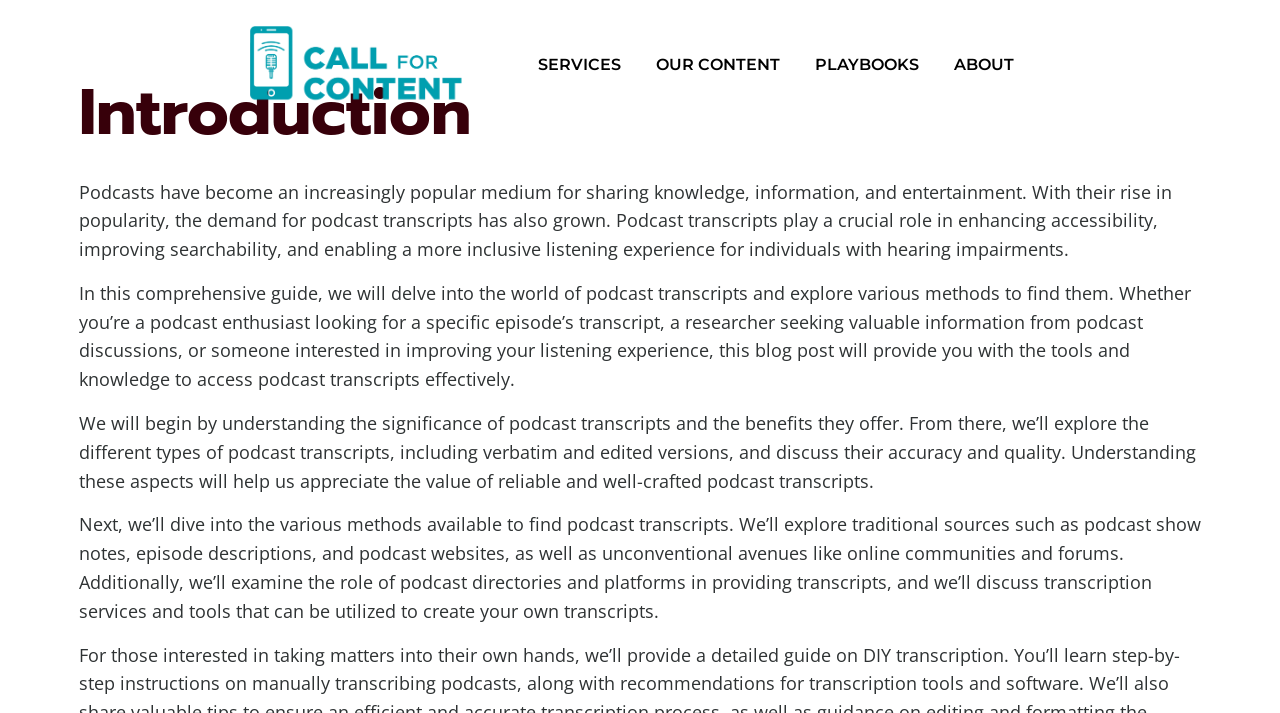From the element description Our ContentExpand, predict the bounding box coordinates of the UI element. The coordinates must be specified in the format (top-left x, top-left y, bottom-right x, bottom-right y) and should be within the 0 to 1 range.

[0.505, 0.066, 0.629, 0.116]